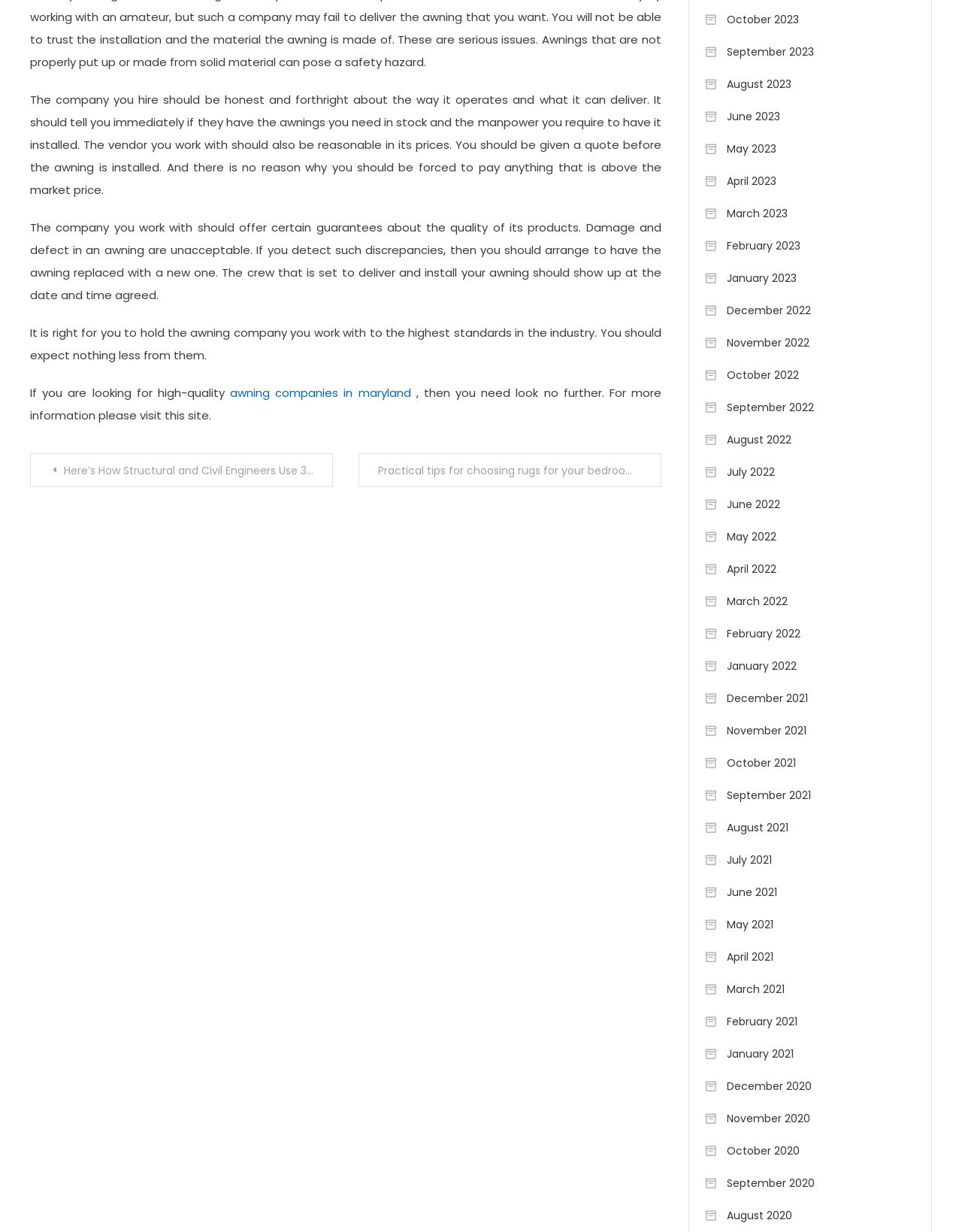How many links are there in the 'Posts' section?
Answer the question with a single word or phrase derived from the image.

2